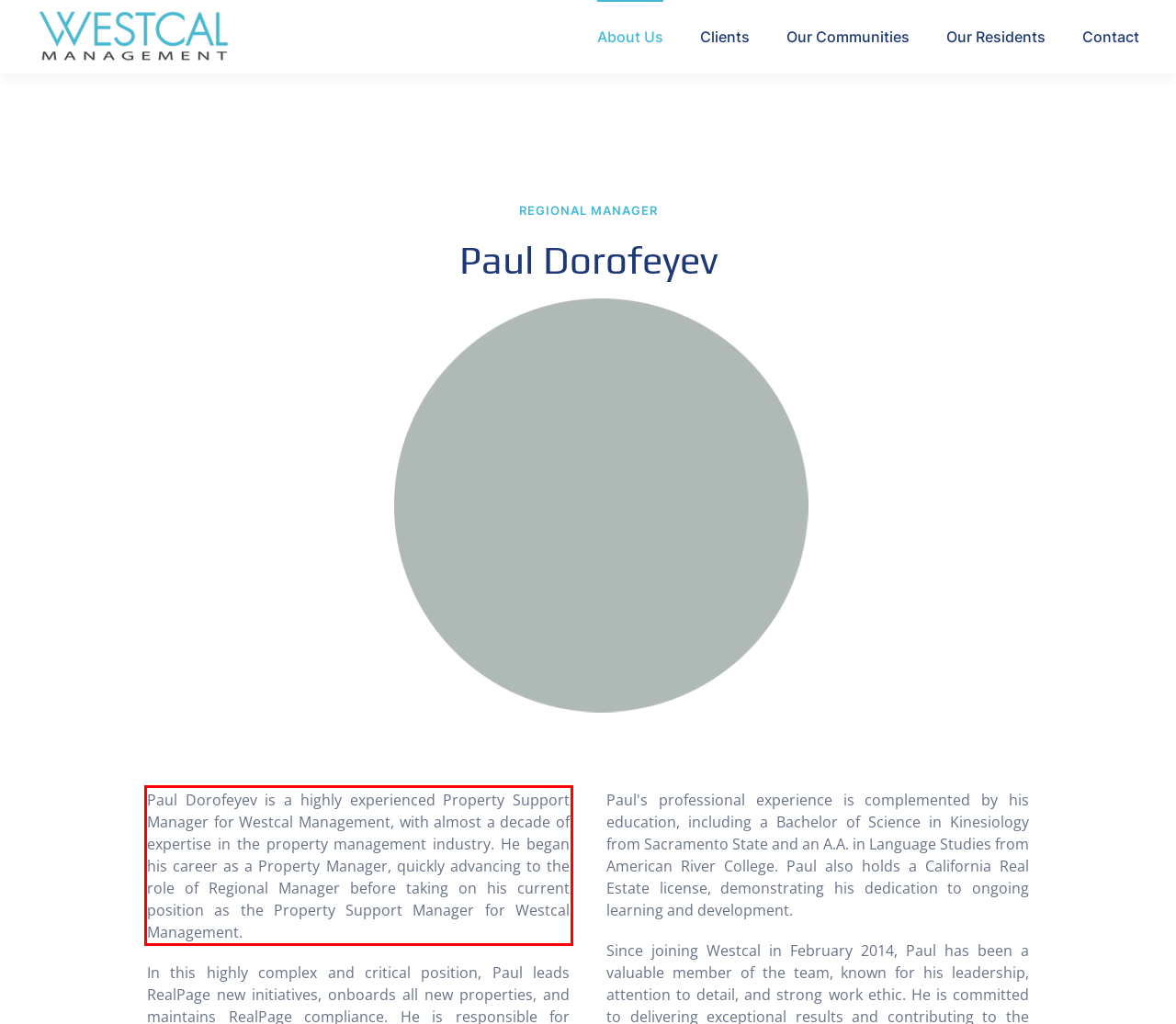Given the screenshot of the webpage, identify the red bounding box, and recognize the text content inside that red bounding box.

Paul Dorofeyev is a highly experienced Property Support Manager for Westcal Management, with almost a decade of expertise in the property management industry. He began his career as a Property Manager, quickly advancing to the role of Regional Manager before taking on his current position as the Property Support Manager for Westcal Management.